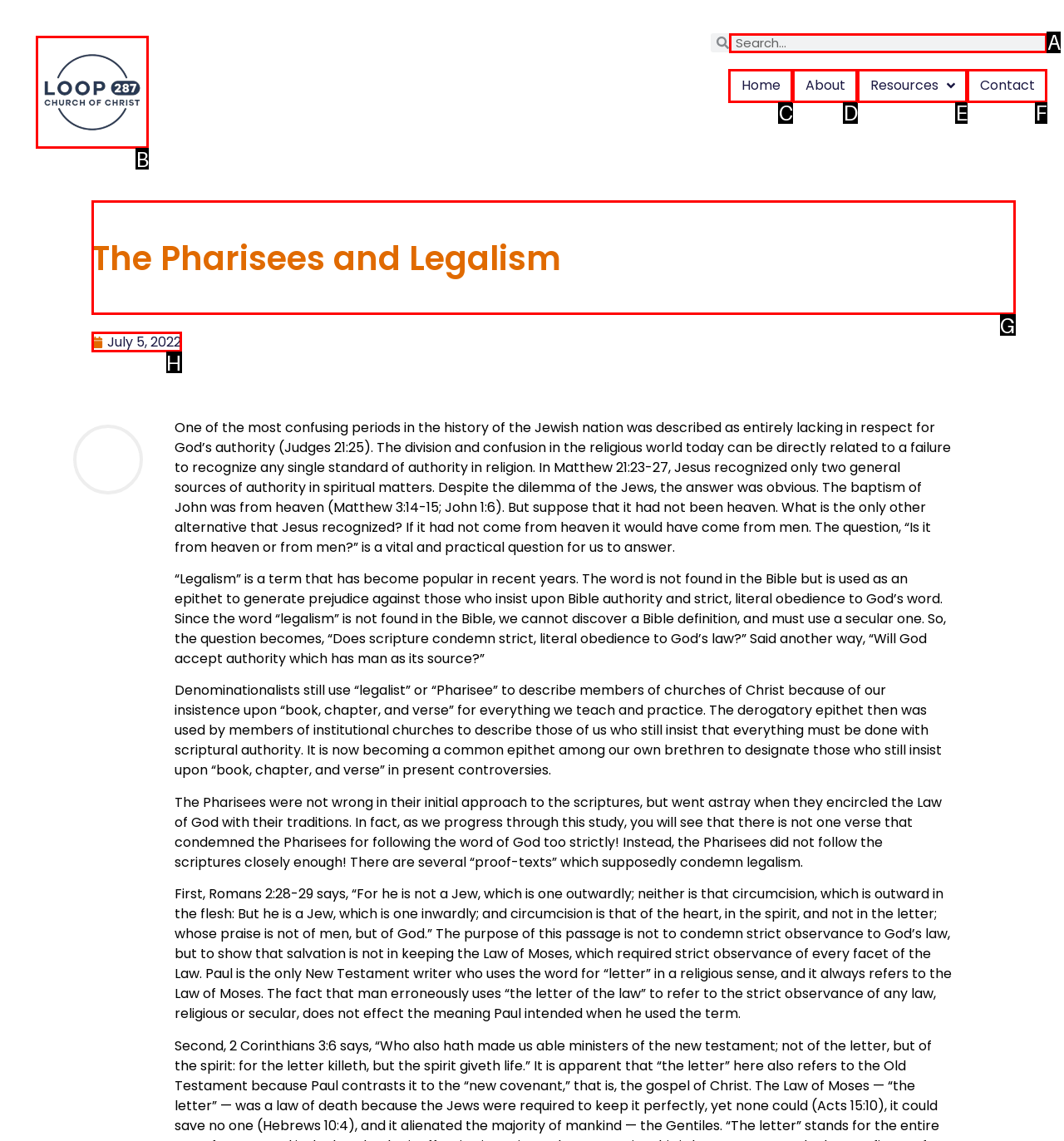From the available options, which lettered element should I click to complete this task: Read about the Pharisees and Legalism?

G